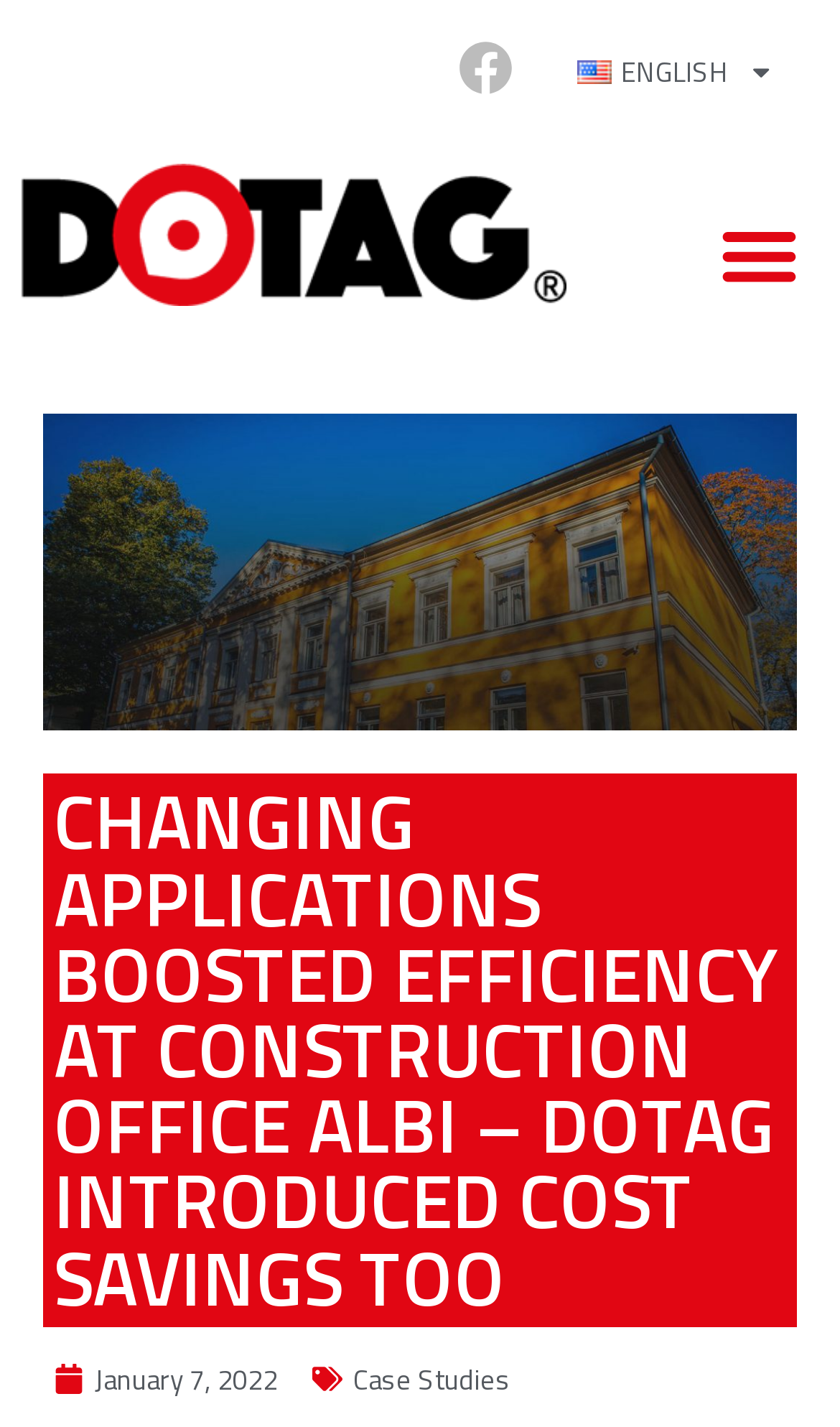What is the purpose of the button at the top right corner?
Provide an in-depth answer to the question, covering all aspects.

I examined the button at the top right corner of the webpage, which has the text 'Menu Toggle', indicating that its purpose is to toggle the menu.